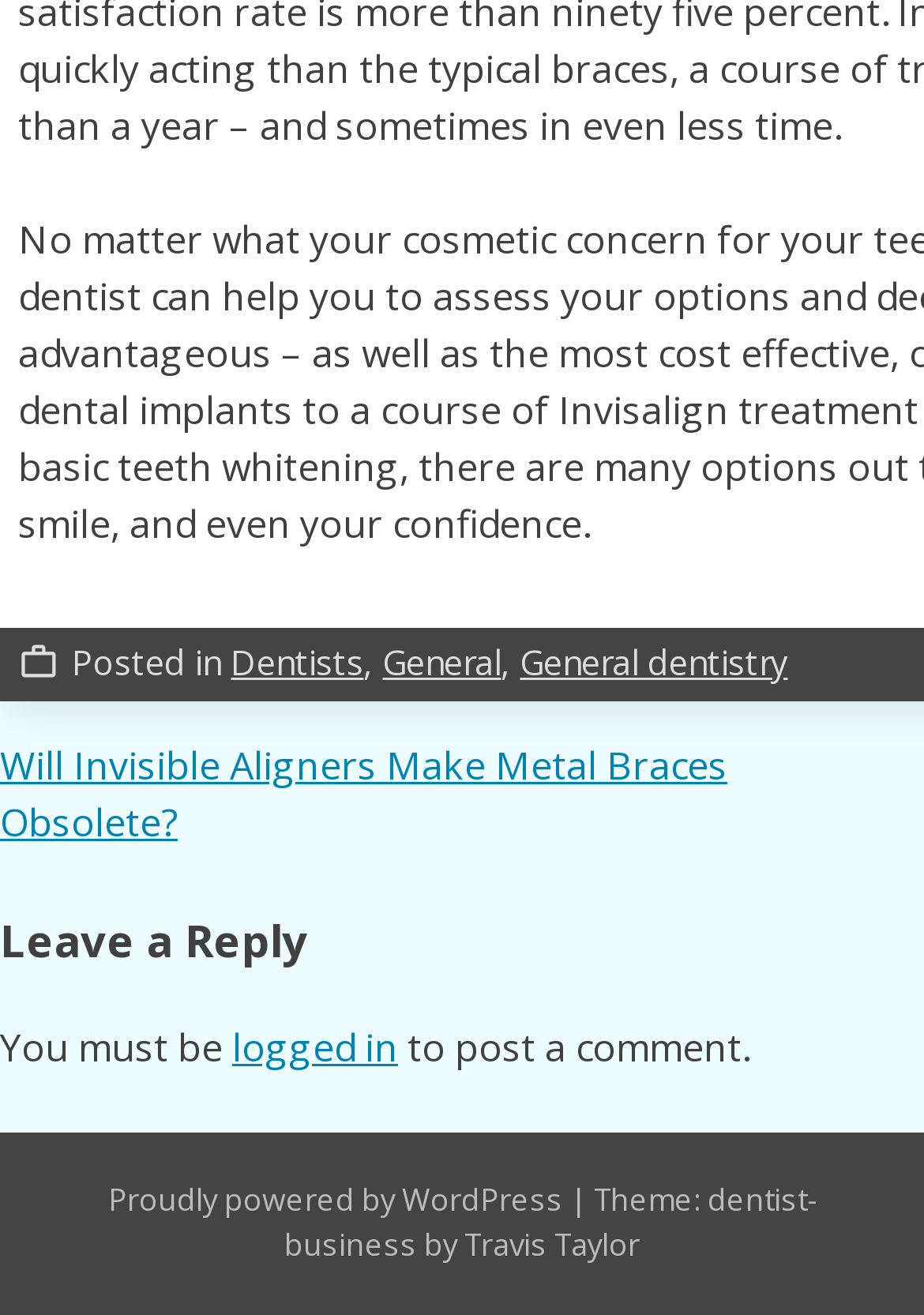Locate the bounding box of the UI element described by: "logged in" in the given webpage screenshot.

[0.251, 0.776, 0.431, 0.816]